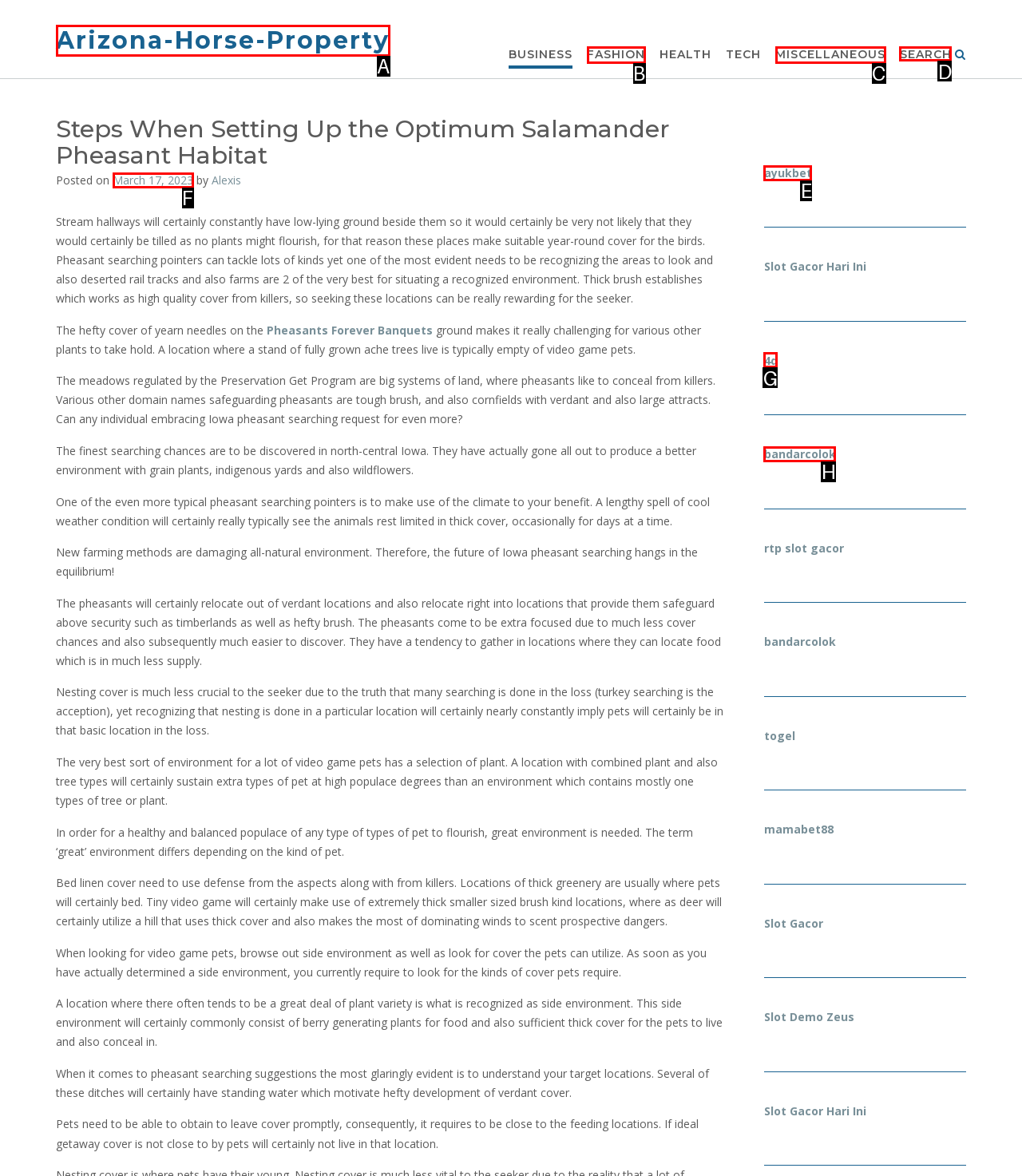Identify the HTML element to select in order to accomplish the following task: Search for something
Reply with the letter of the chosen option from the given choices directly.

D